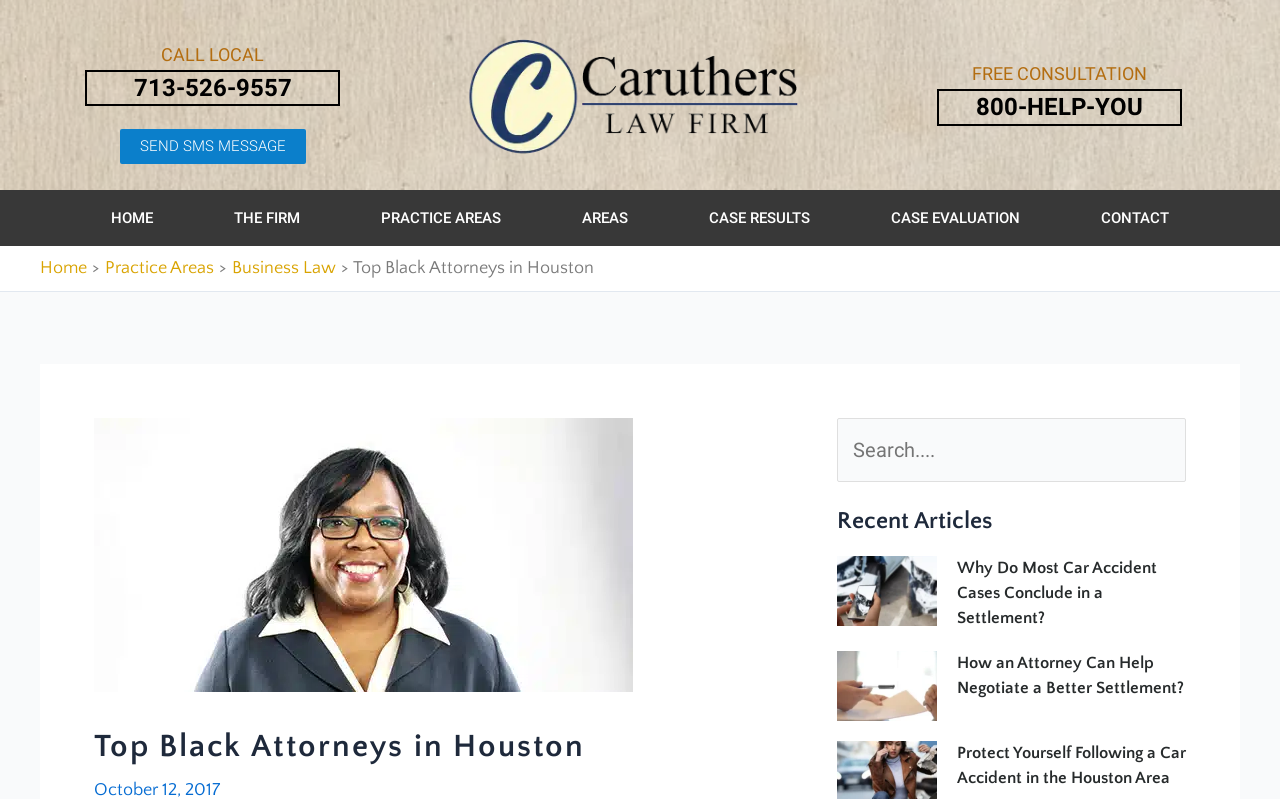Could you indicate the bounding box coordinates of the region to click in order to complete this instruction: "Click CALL LOCAL".

[0.126, 0.055, 0.206, 0.081]